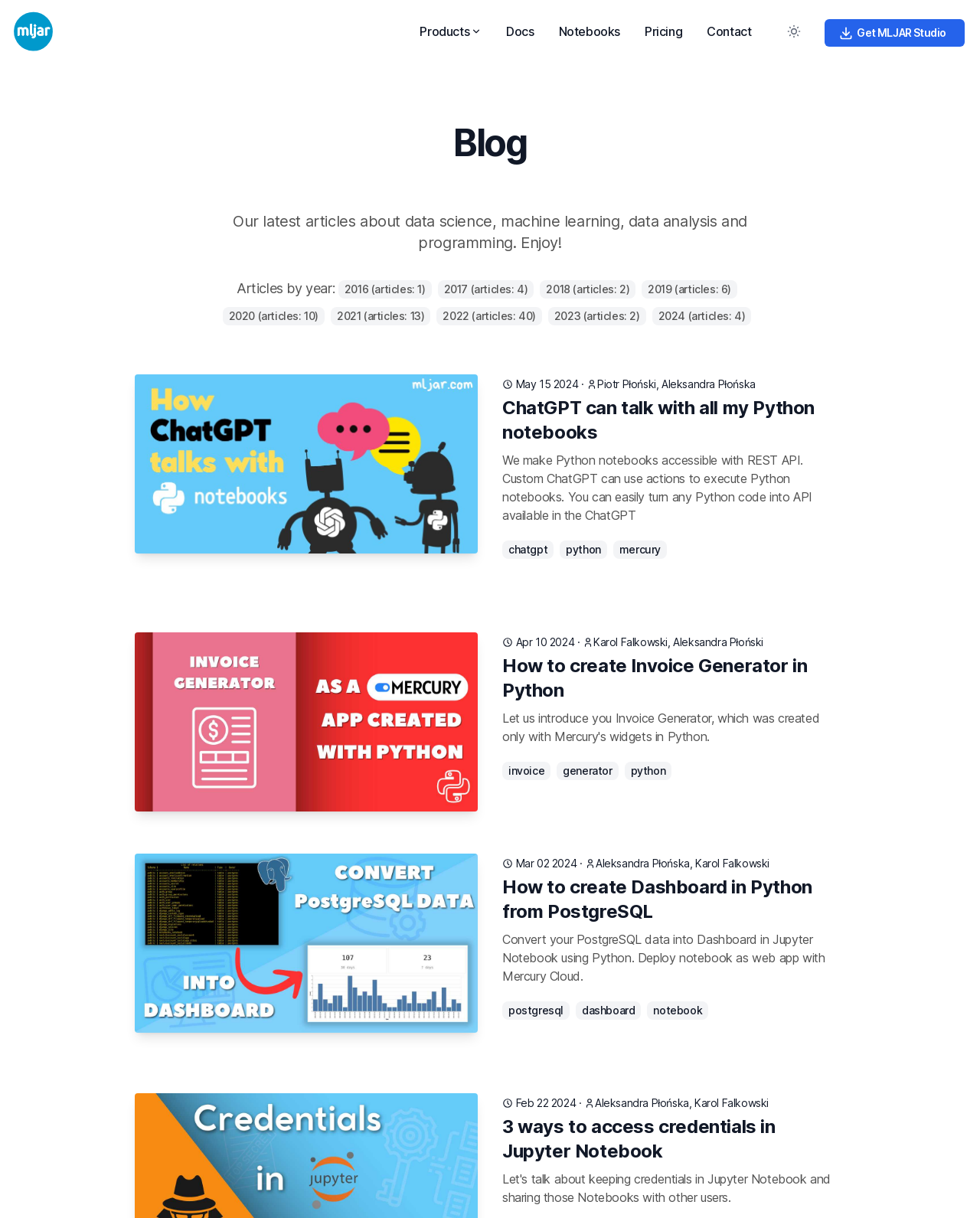Please identify the bounding box coordinates of the element that needs to be clicked to execute the following command: "Search for something". Provide the bounding box using four float numbers between 0 and 1, formatted as [left, top, right, bottom].

None